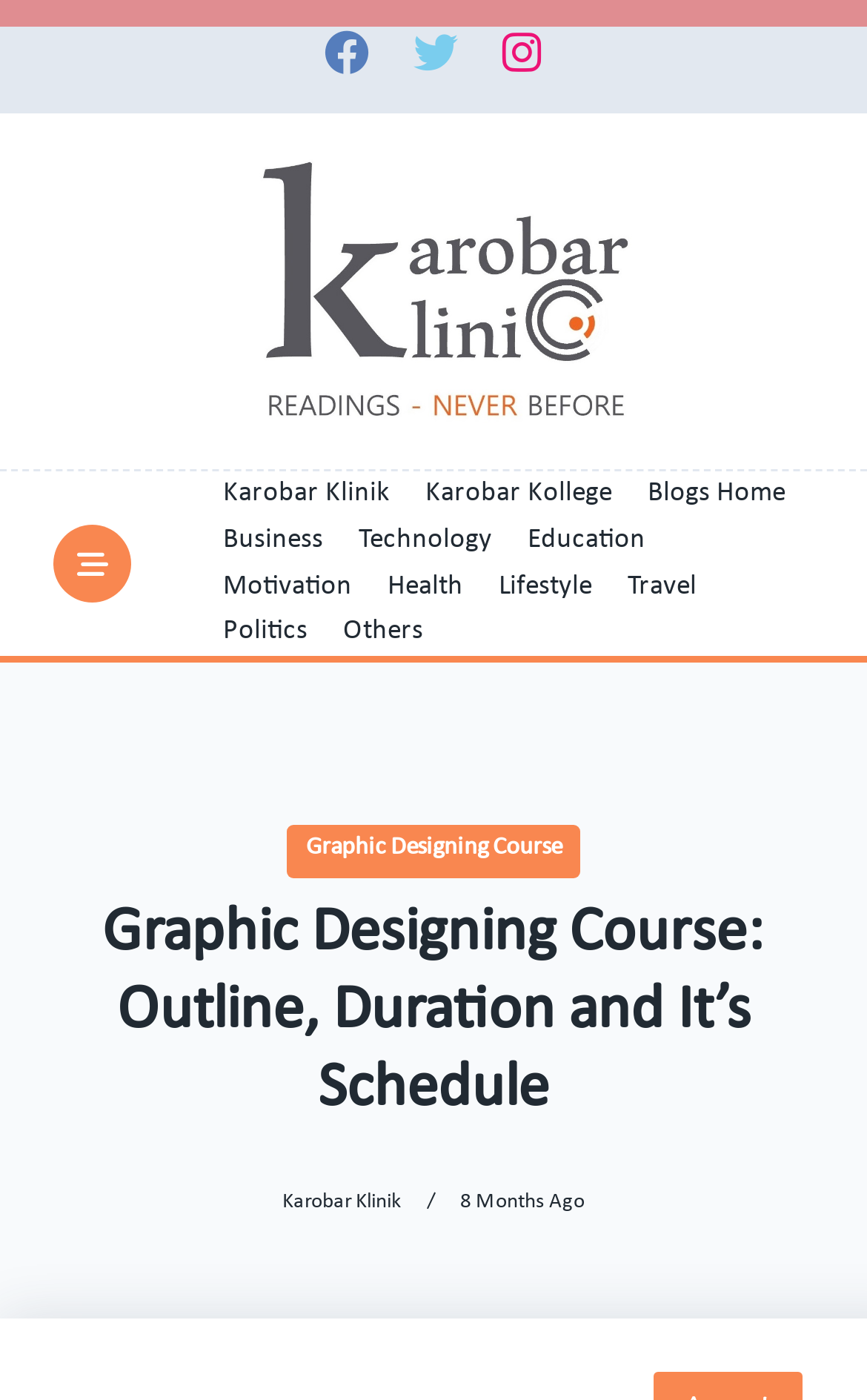What is the title of the current article?
Please respond to the question with as much detail as possible.

I found the title of the current article by looking at the heading element with the text 'Graphic Designing Course: Outline, Duration and It’s Schedule'.